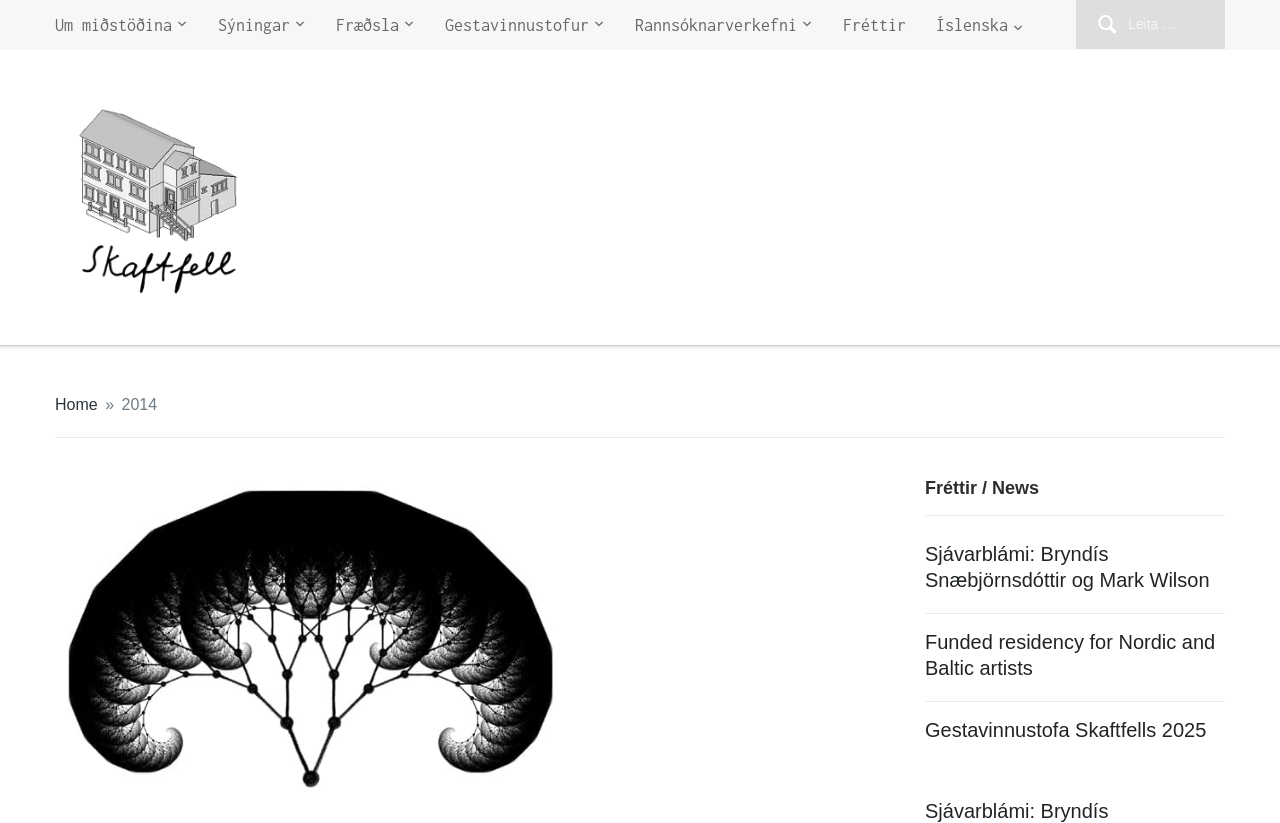Find the coordinates for the bounding box of the element with this description: "title="Listamannaspjall #15"".

[0.043, 0.763, 0.442, 0.784]